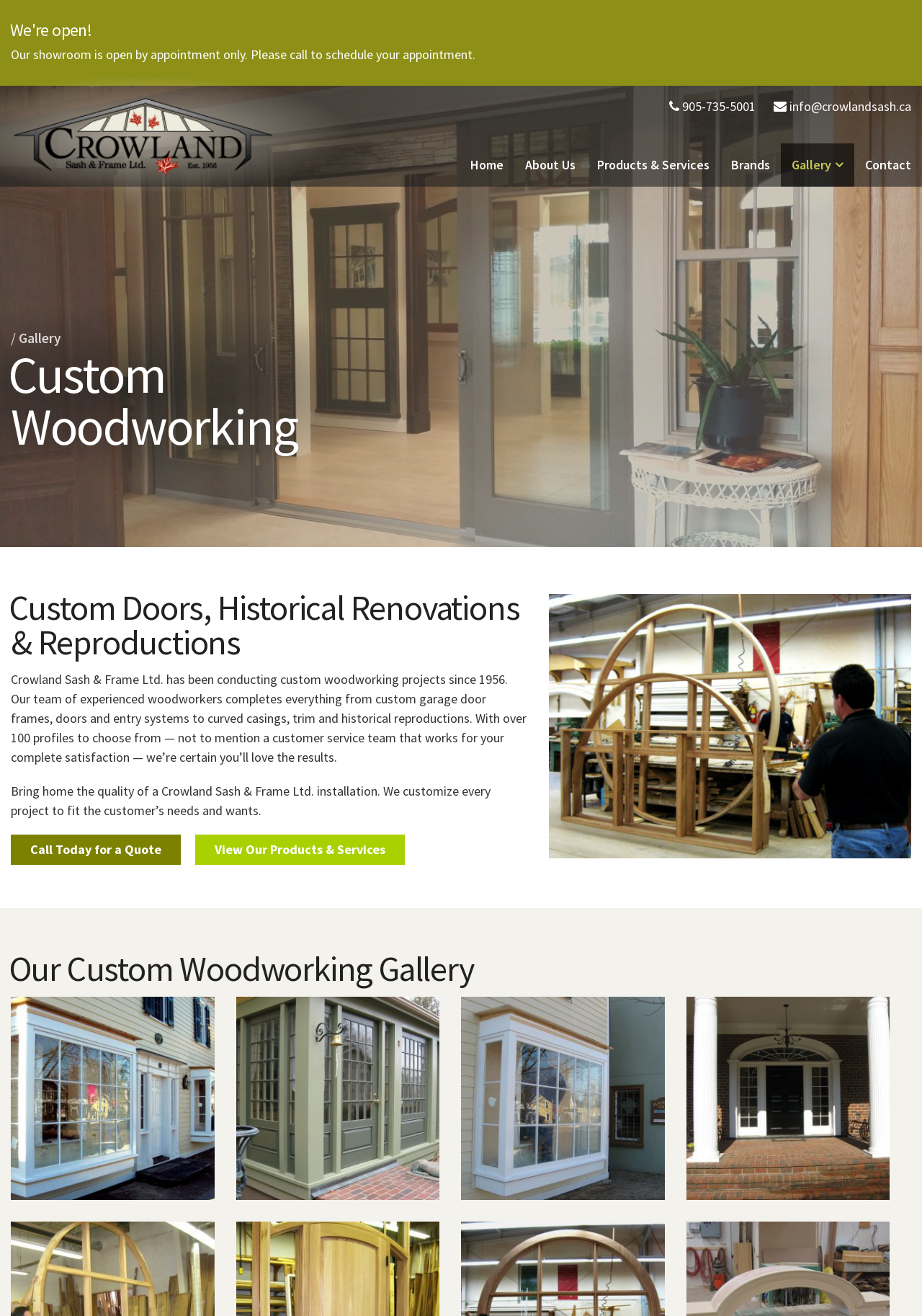Locate the bounding box coordinates of the clickable area needed to fulfill the instruction: "View products and services".

[0.212, 0.634, 0.439, 0.657]